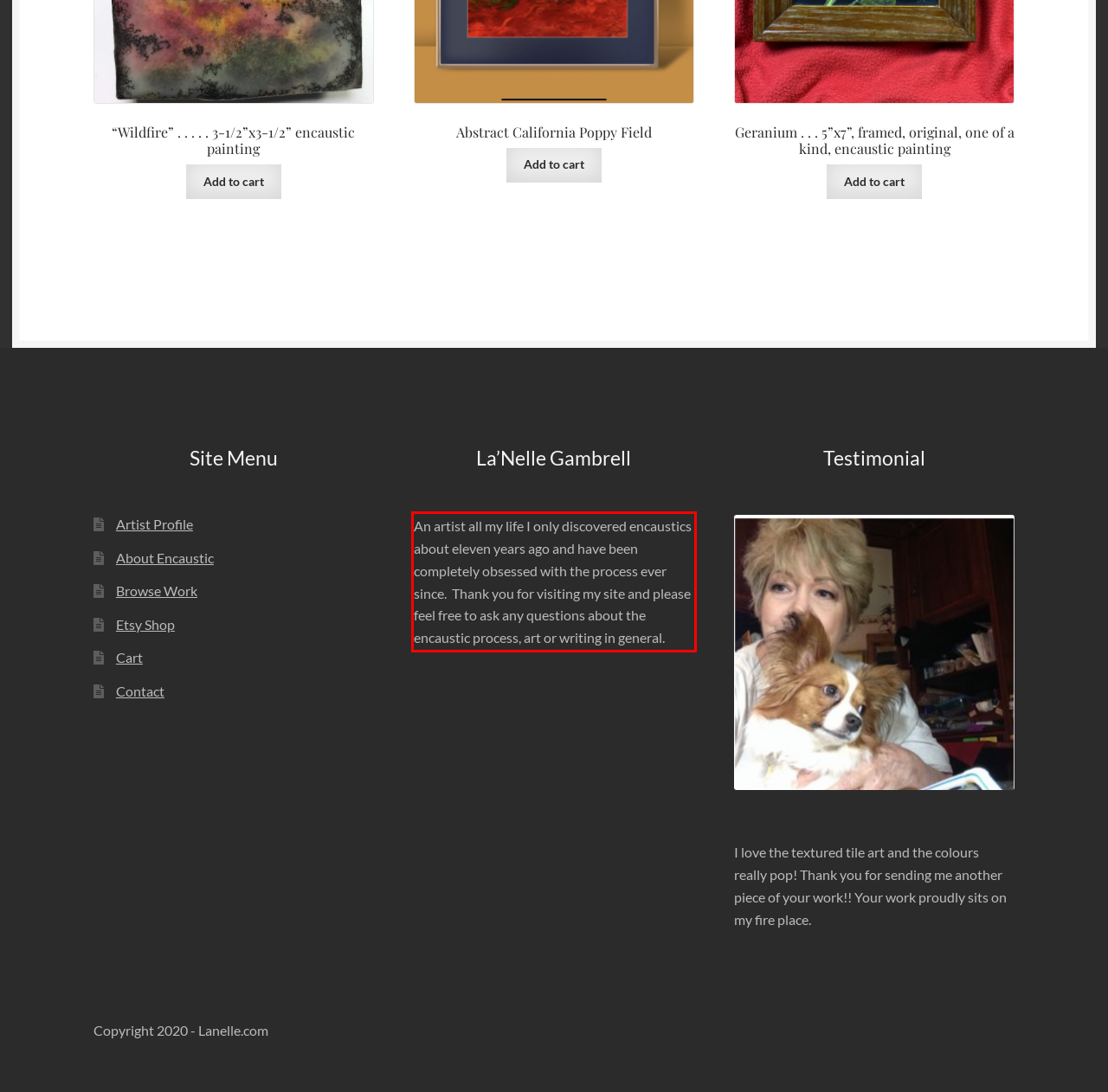Given a screenshot of a webpage, locate the red bounding box and extract the text it encloses.

An artist all my life I only discovered encaustics about eleven years ago and have been completely obsessed with the process ever since. Thank you for visiting my site and please feel free to ask any questions about the encaustic process, art or writing in general.